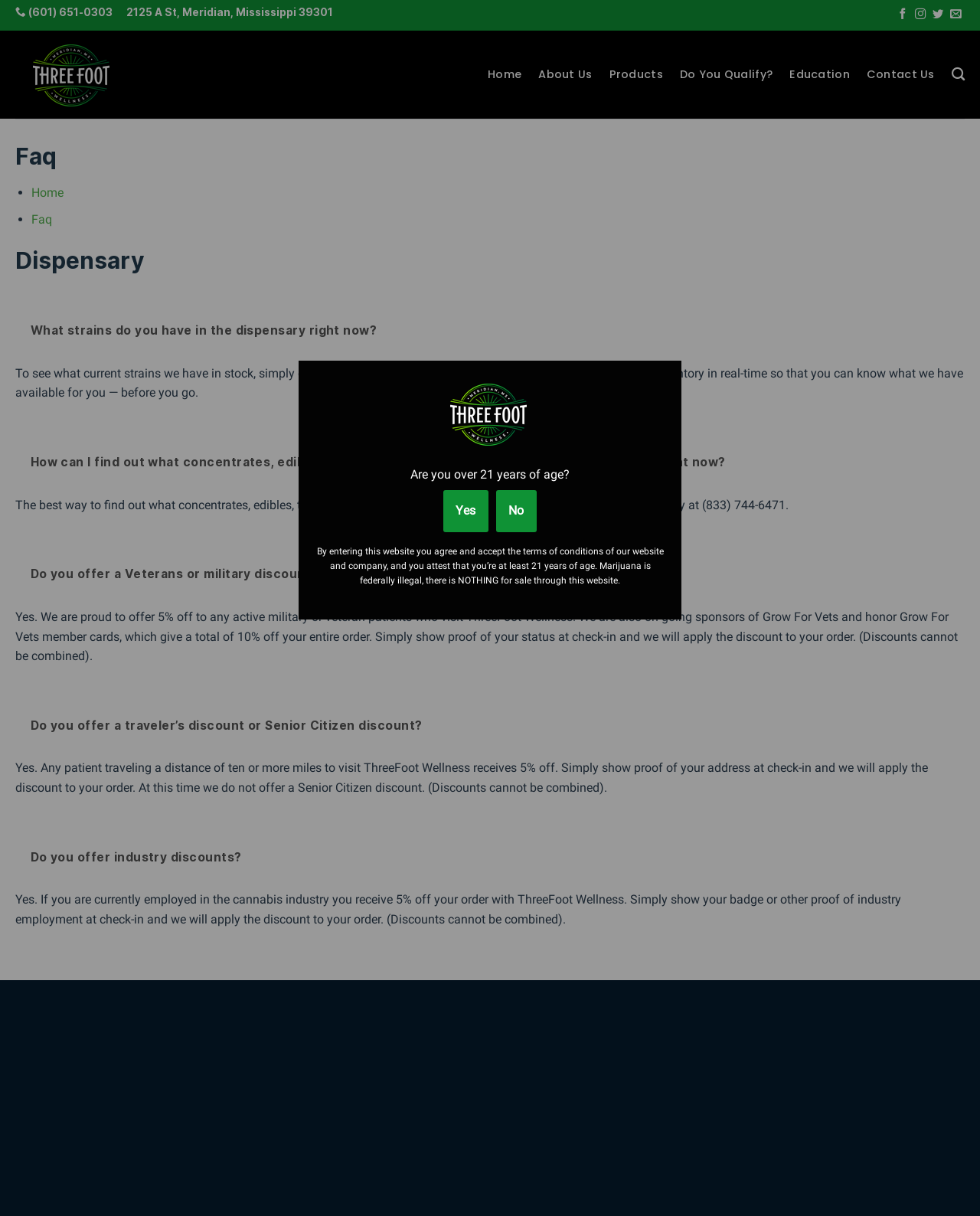Given the description: "Do you offer industry discounts?", determine the bounding box coordinates of the UI element. The coordinates should be formatted as four float numbers between 0 and 1, [left, top, right, bottom].

[0.016, 0.669, 0.262, 0.717]